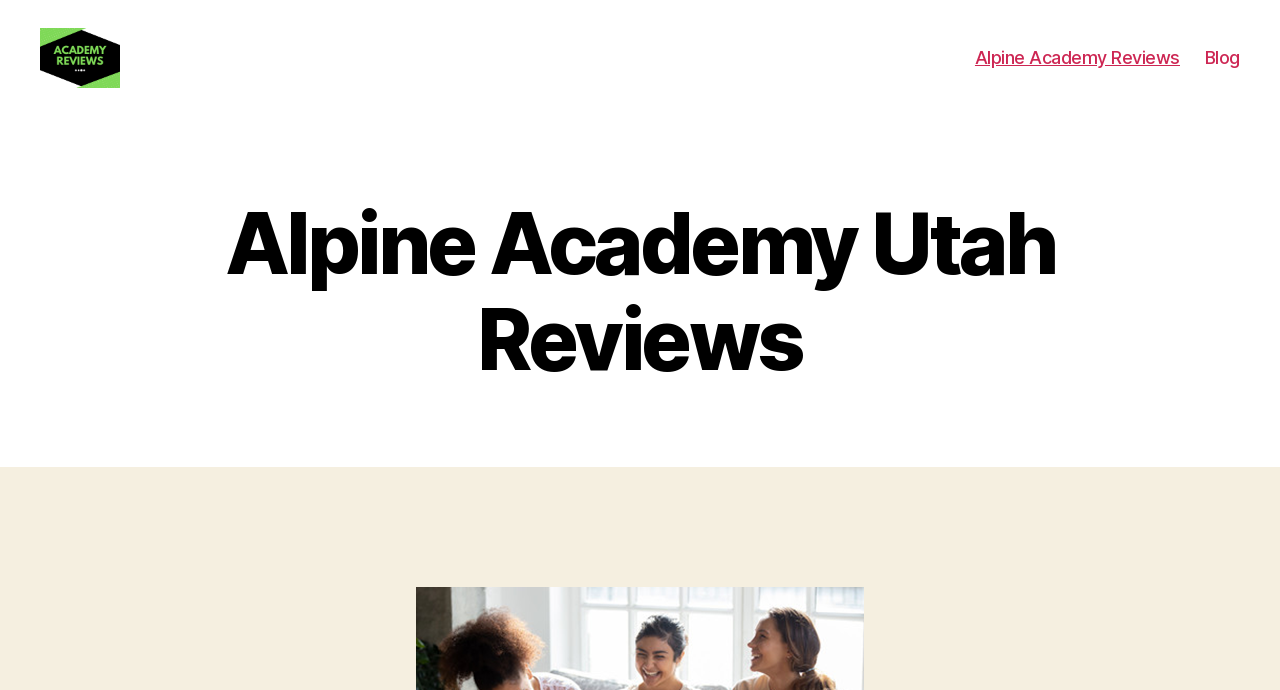Determine the bounding box coordinates for the HTML element described here: "parent_node: Alpine Academy Utah Reviews".

[0.031, 0.041, 0.125, 0.171]